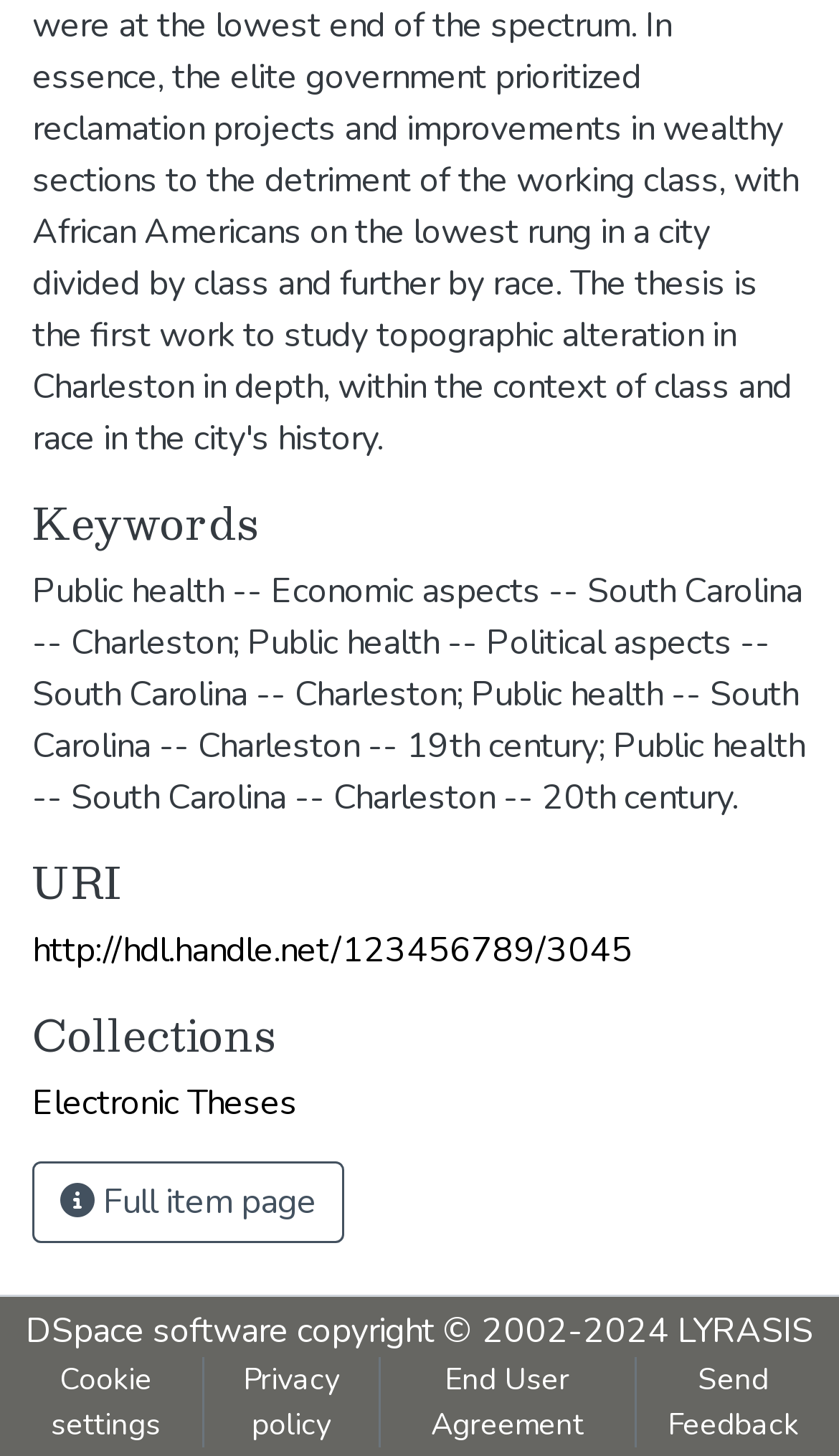Give a short answer to this question using one word or a phrase:
What is the topic of the keywords?

Public health